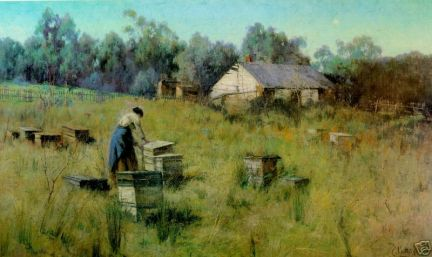Describe all the important aspects and features visible in the image.

This image depicts a serene, pastoral scene focused on beekeeping. In the foreground, a person dressed in period clothing is tending to a row of beehives, suggesting an intimate connection with nature and the practice of apiculture. The landscape is dotted with soft green grass, while a quaint, rustic house can be seen in the background, adding to the idyllic setting. The sky is painted in gentle hues, implying a calm day, ideal for beekeeping activities. This nostalgic artwork captures not just the art of beekeeping but also evokes a sense of tranquility and a simpler way of life.